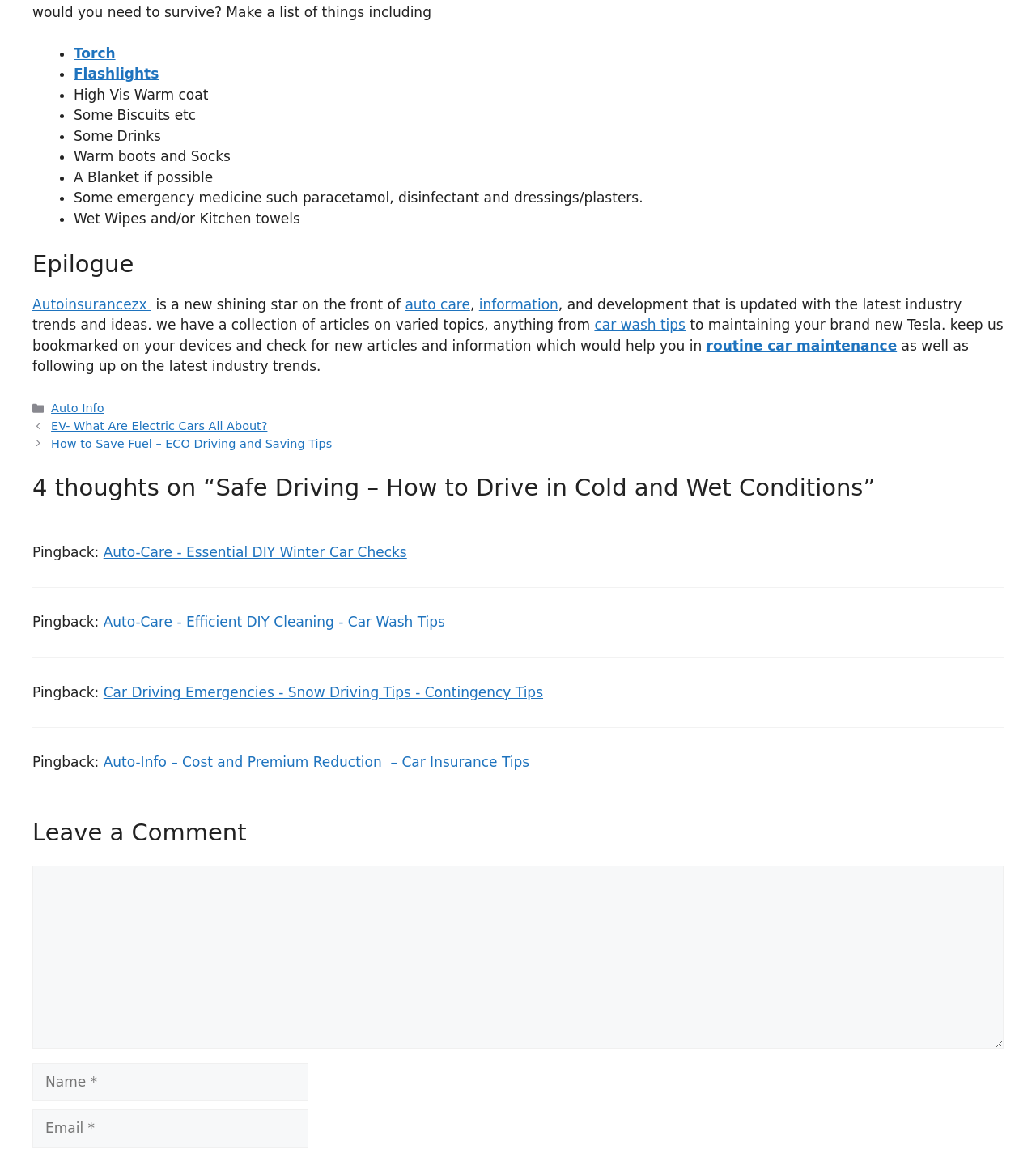Find the bounding box coordinates of the area that needs to be clicked in order to achieve the following instruction: "Click on the link 'Torch'". The coordinates should be specified as four float numbers between 0 and 1, i.e., [left, top, right, bottom].

[0.071, 0.039, 0.111, 0.053]